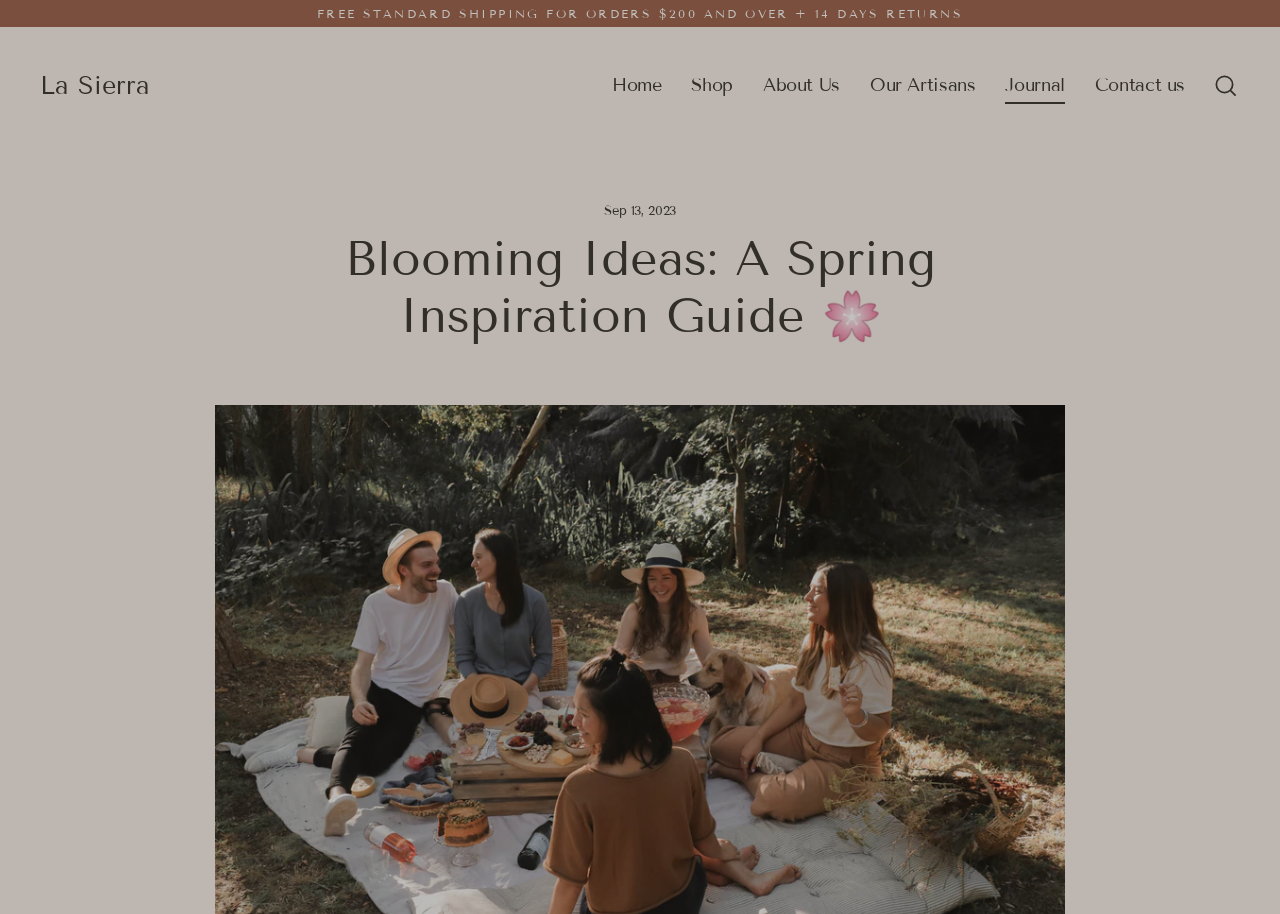Provide the bounding box coordinates of the HTML element this sentence describes: "About Us". The bounding box coordinates consist of four float numbers between 0 and 1, i.e., [left, top, right, bottom].

[0.584, 0.074, 0.668, 0.114]